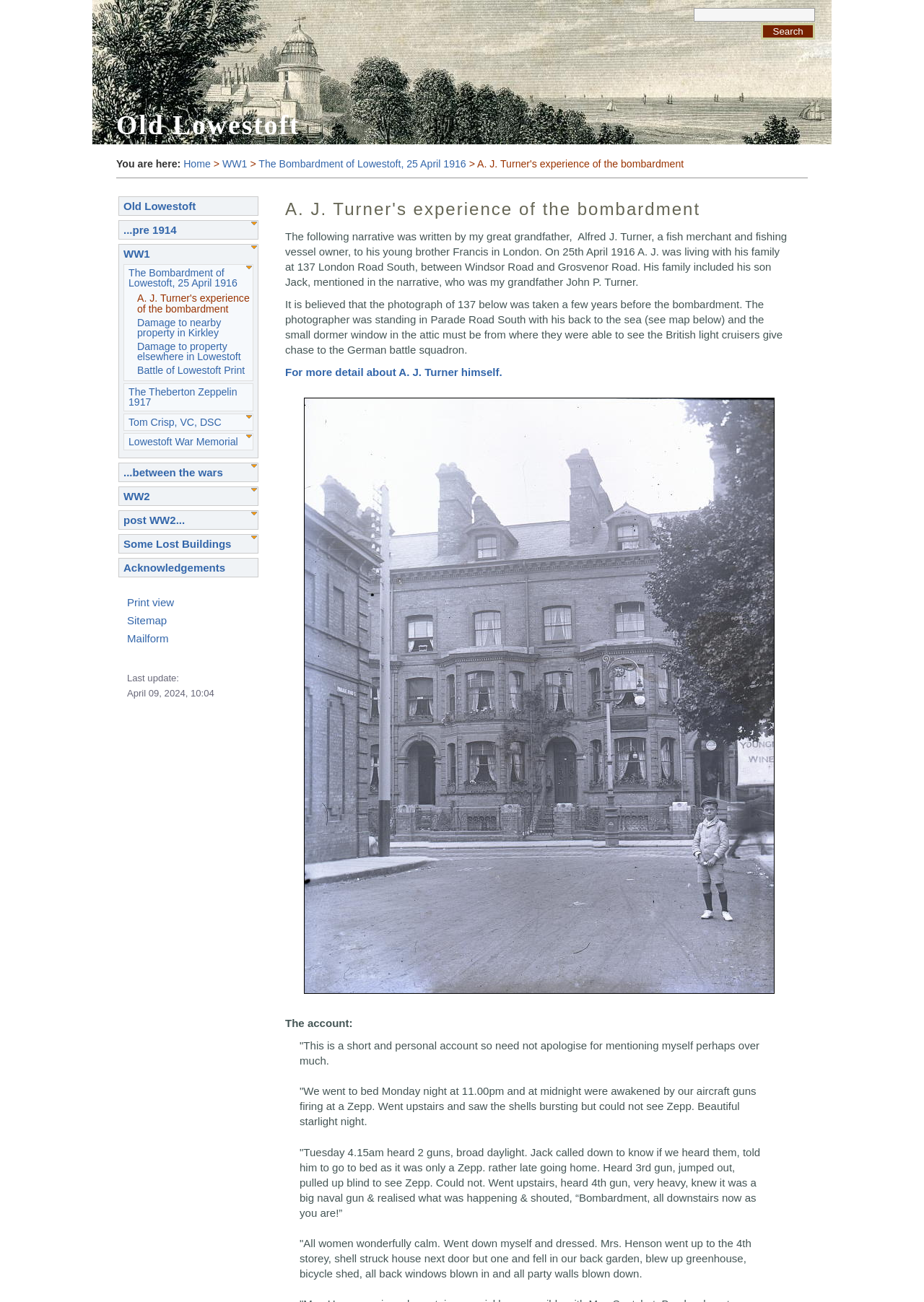Locate the bounding box coordinates of the element I should click to achieve the following instruction: "Read the article about turbocharging systems".

None